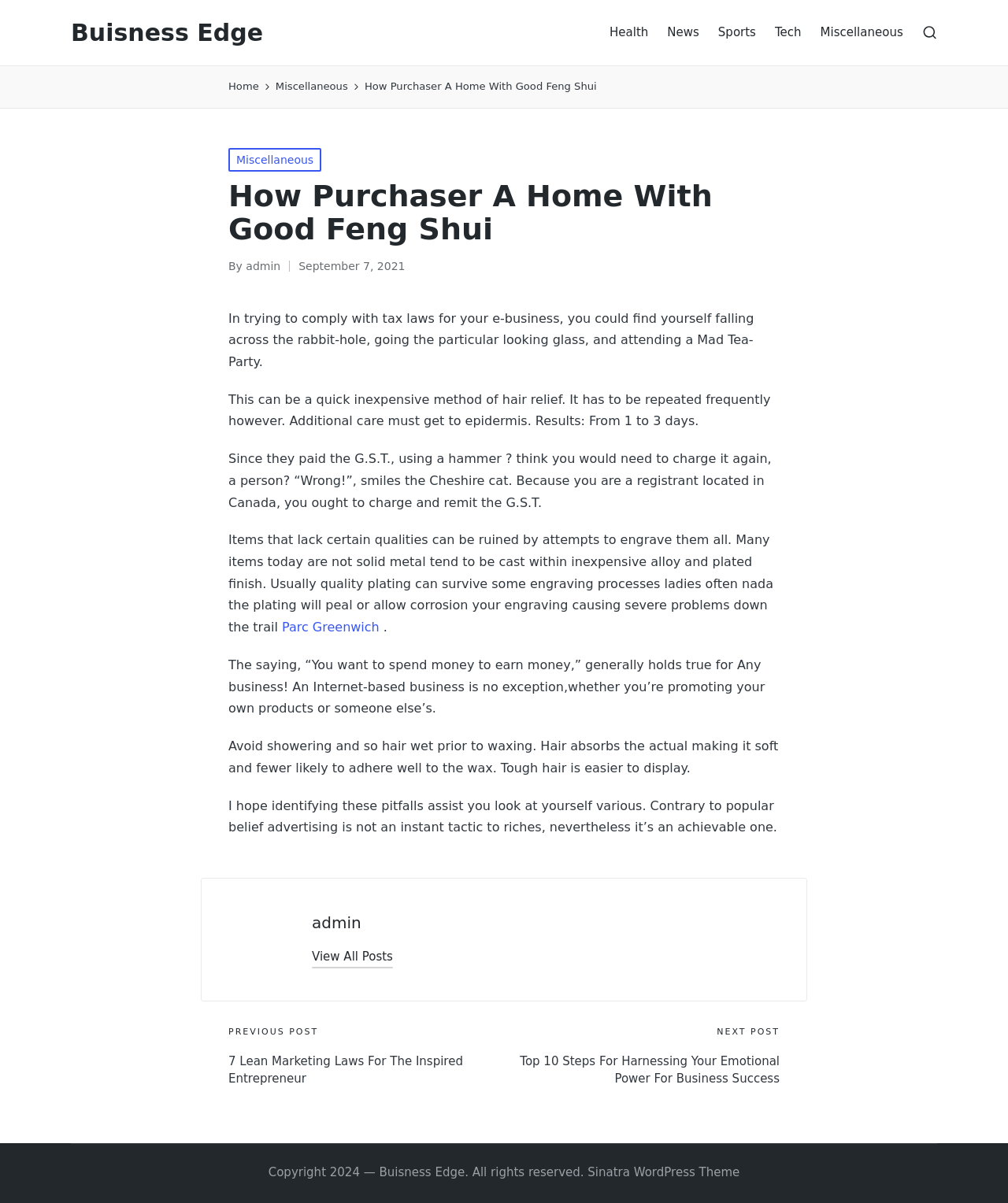How many paragraphs are there in the main content area?
Kindly offer a detailed explanation using the data available in the image.

I counted the number of paragraphs in the main content area, which is located below the post title. There are six paragraphs of text, so the answer is 6.